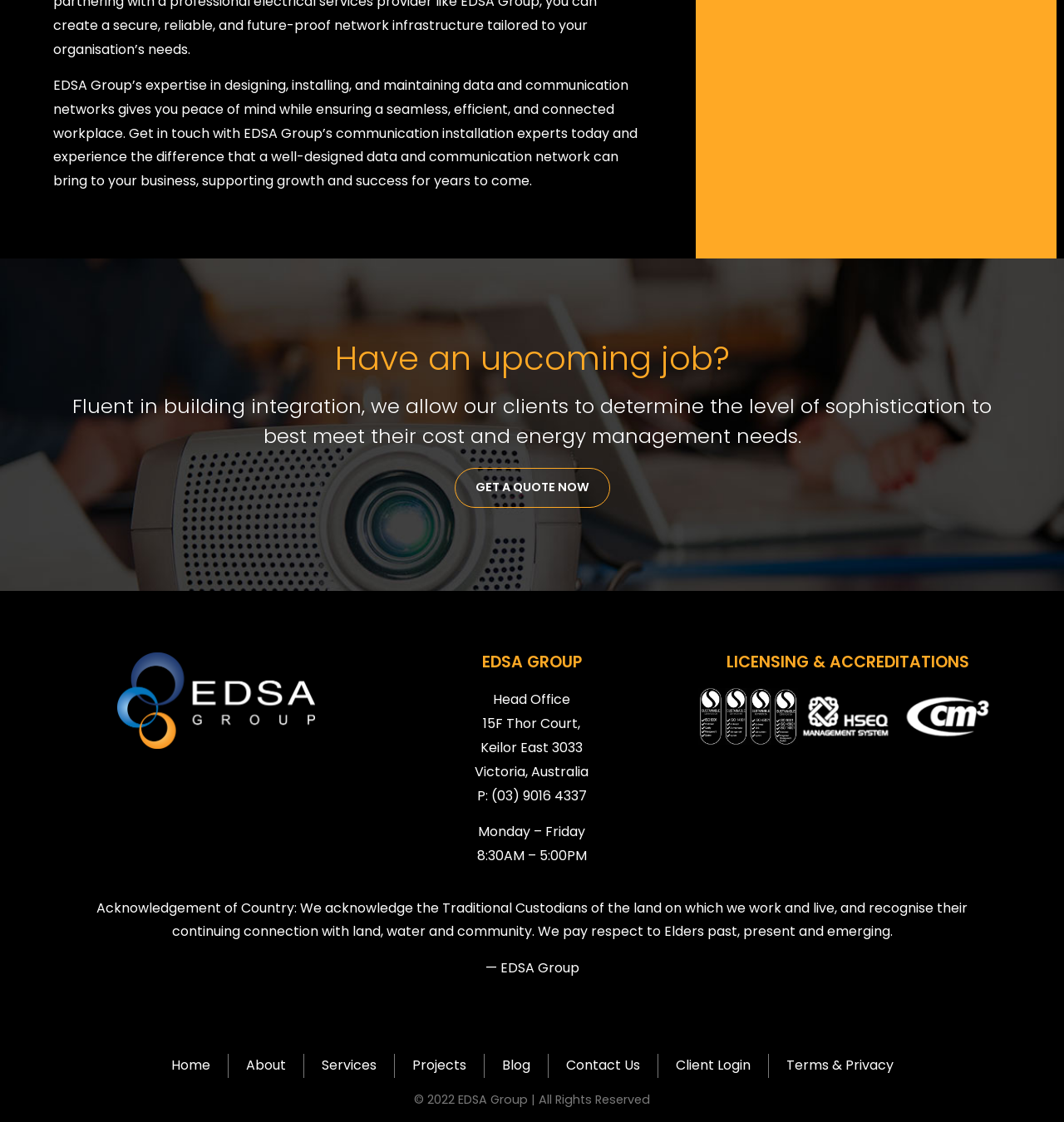Please answer the following question using a single word or phrase: 
What is the address of the head office?

15F Thor Court, Keilor East 3033, Victoria, Australia